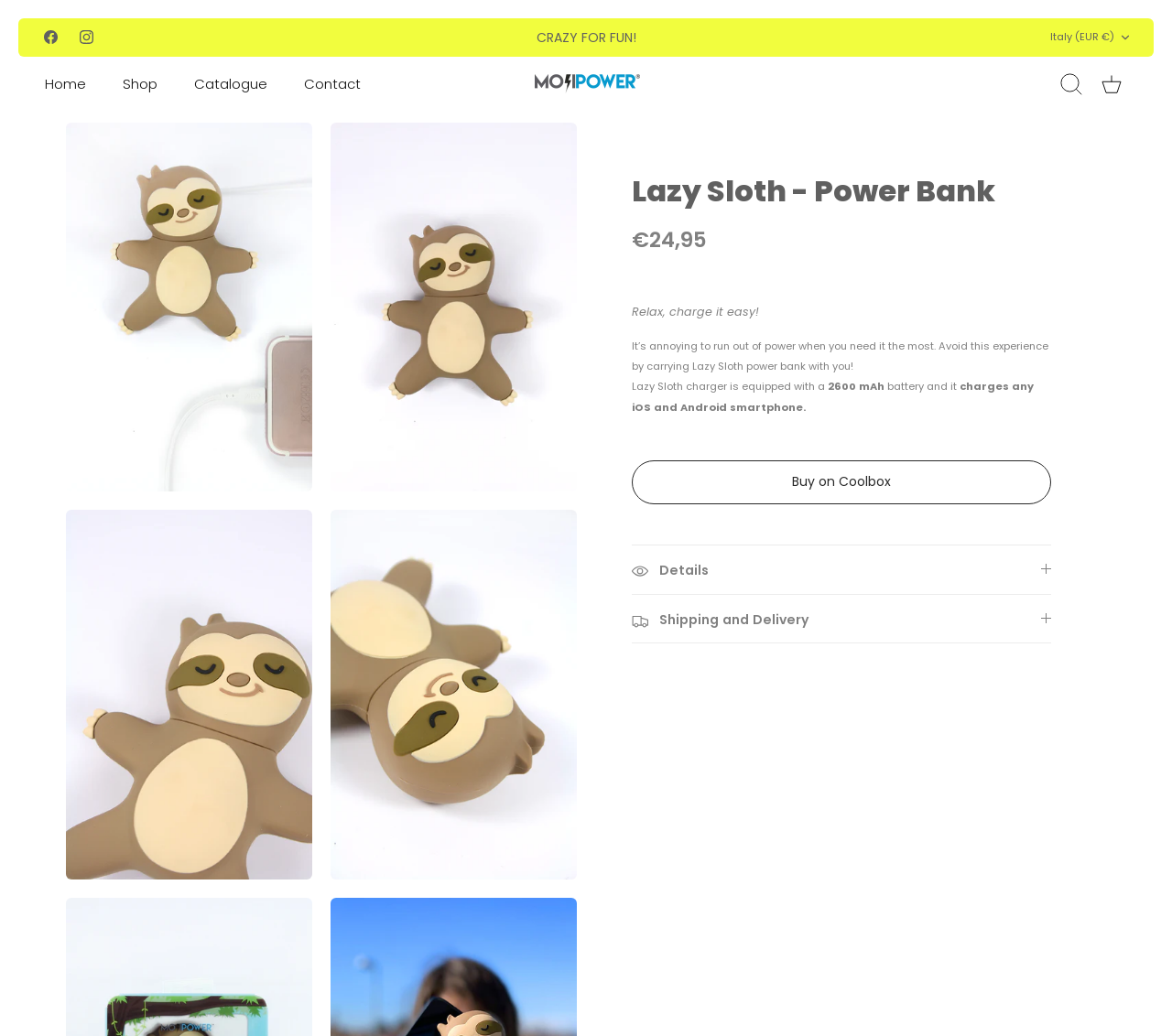Using the element description: "Buy on Coolbox", determine the bounding box coordinates for the specified UI element. The coordinates should be four float numbers between 0 and 1, [left, top, right, bottom].

[0.539, 0.444, 0.897, 0.487]